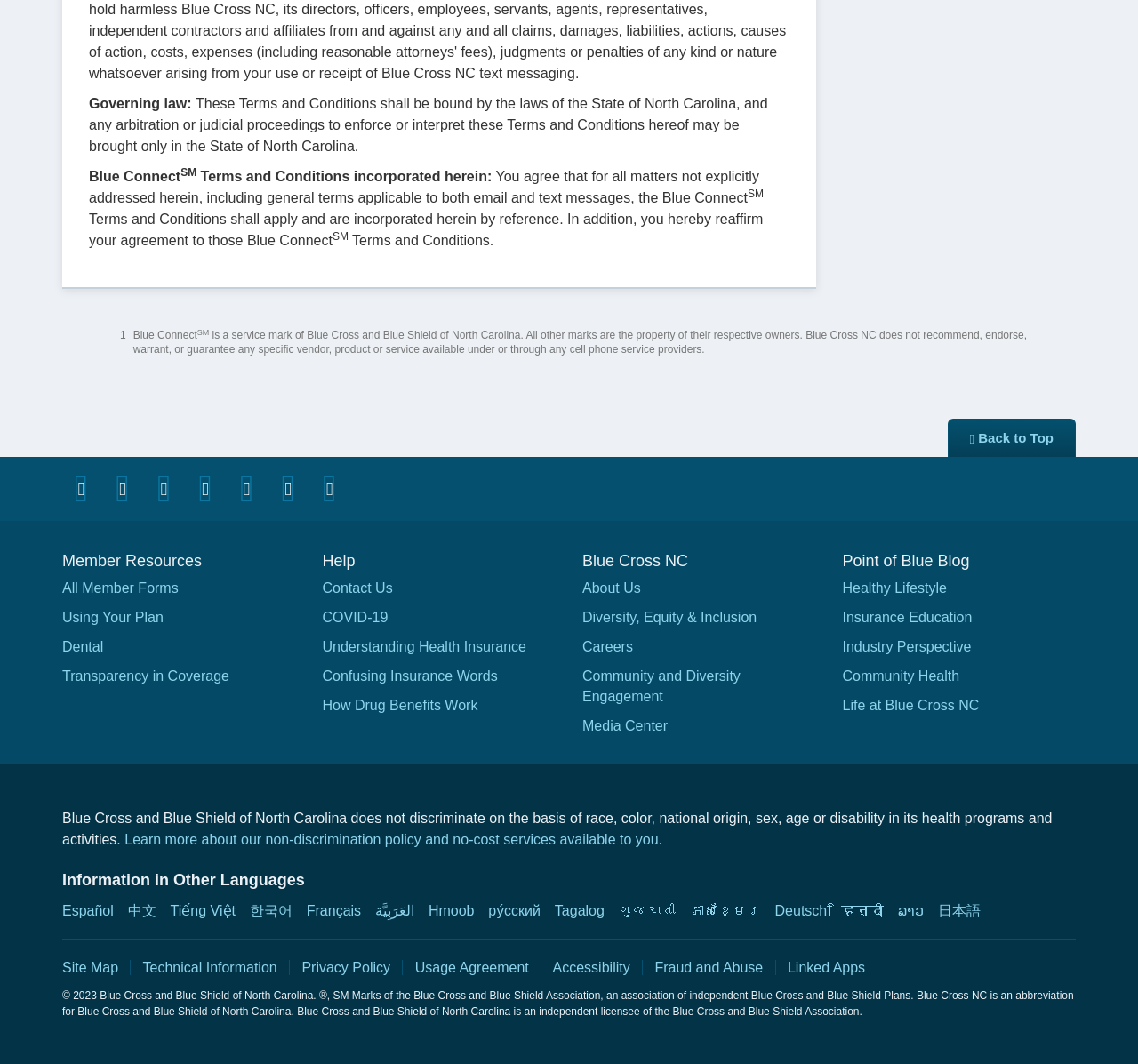Using the provided element description, identify the bounding box coordinates as (top-left x, top-left y, bottom-right x, bottom-right y). Ensure all values are between 0 and 1. Description: Dental

[0.055, 0.599, 0.26, 0.627]